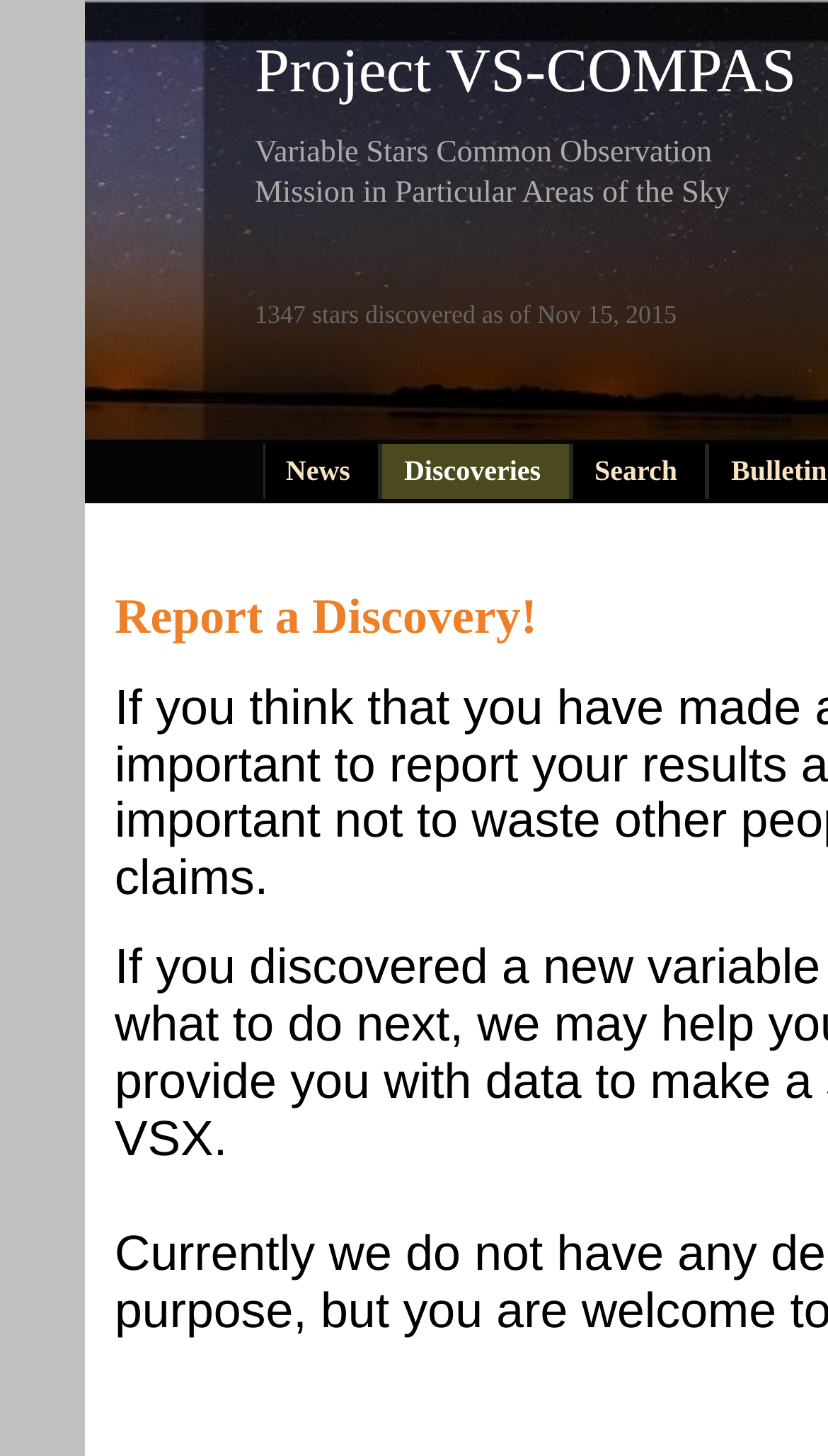What is the call to action on the webpage?
Give a detailed and exhaustive answer to the question.

I found the answer by looking at the prominent text 'Report a Discovery!' which is located in the middle of the webpage, and it seems to be encouraging users to take an action.